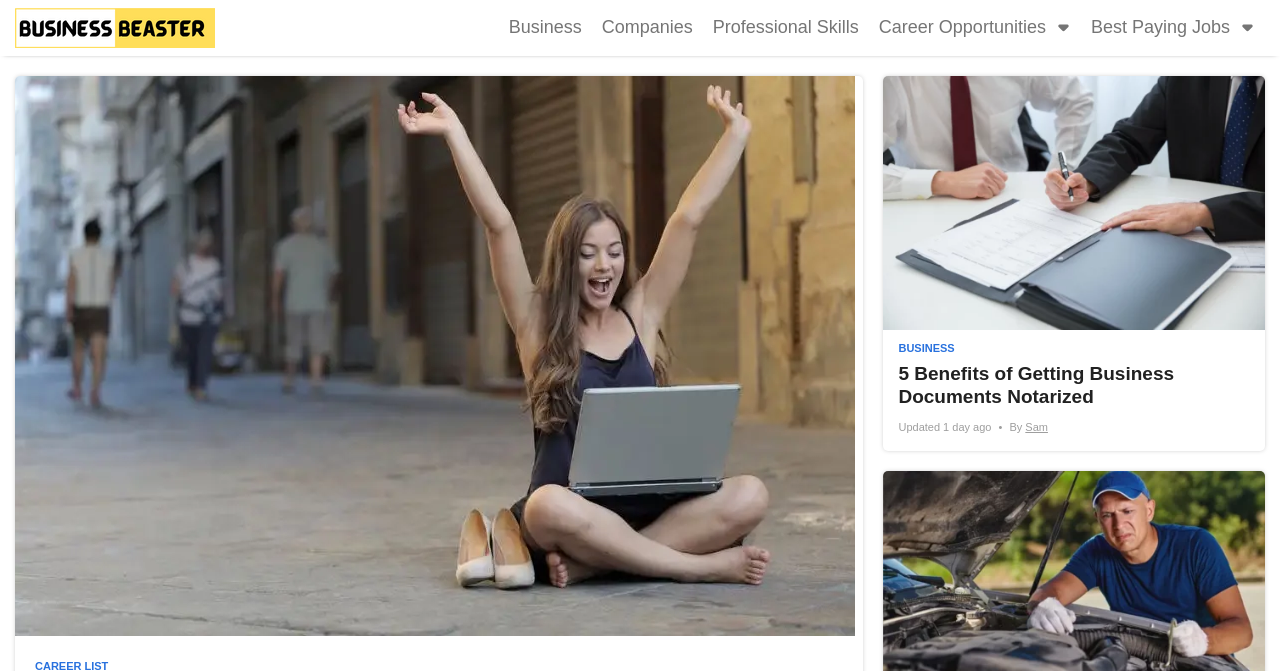Locate the bounding box coordinates of the element's region that should be clicked to carry out the following instruction: "Visit the Career Opportunities page". The coordinates need to be four float numbers between 0 and 1, i.e., [left, top, right, bottom].

[0.679, 0.007, 0.817, 0.077]